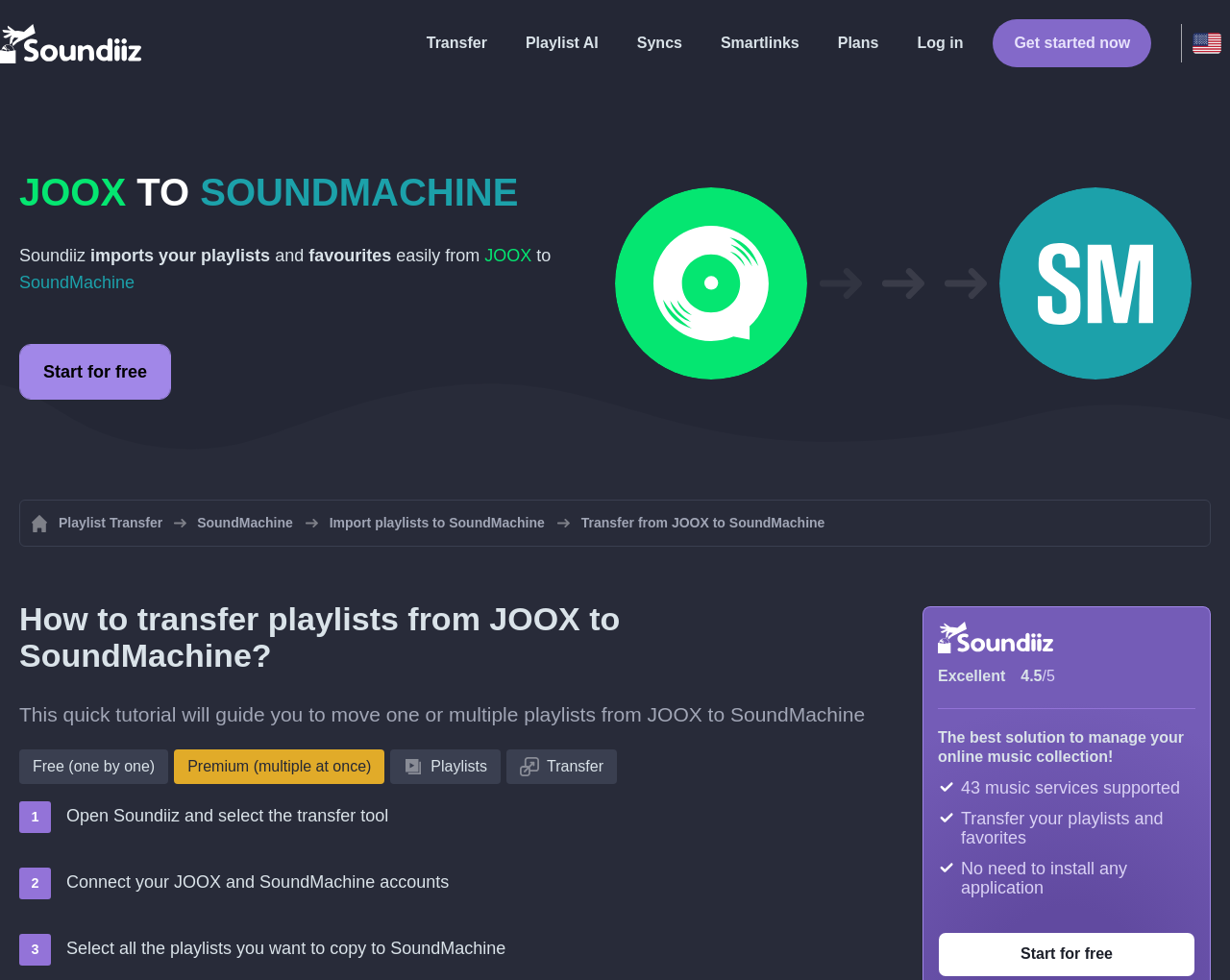Please determine the bounding box coordinates for the element with the description: "aria-label="Playlist Transfer" title="Soundiiz"".

[0.0, 0.019, 0.117, 0.07]